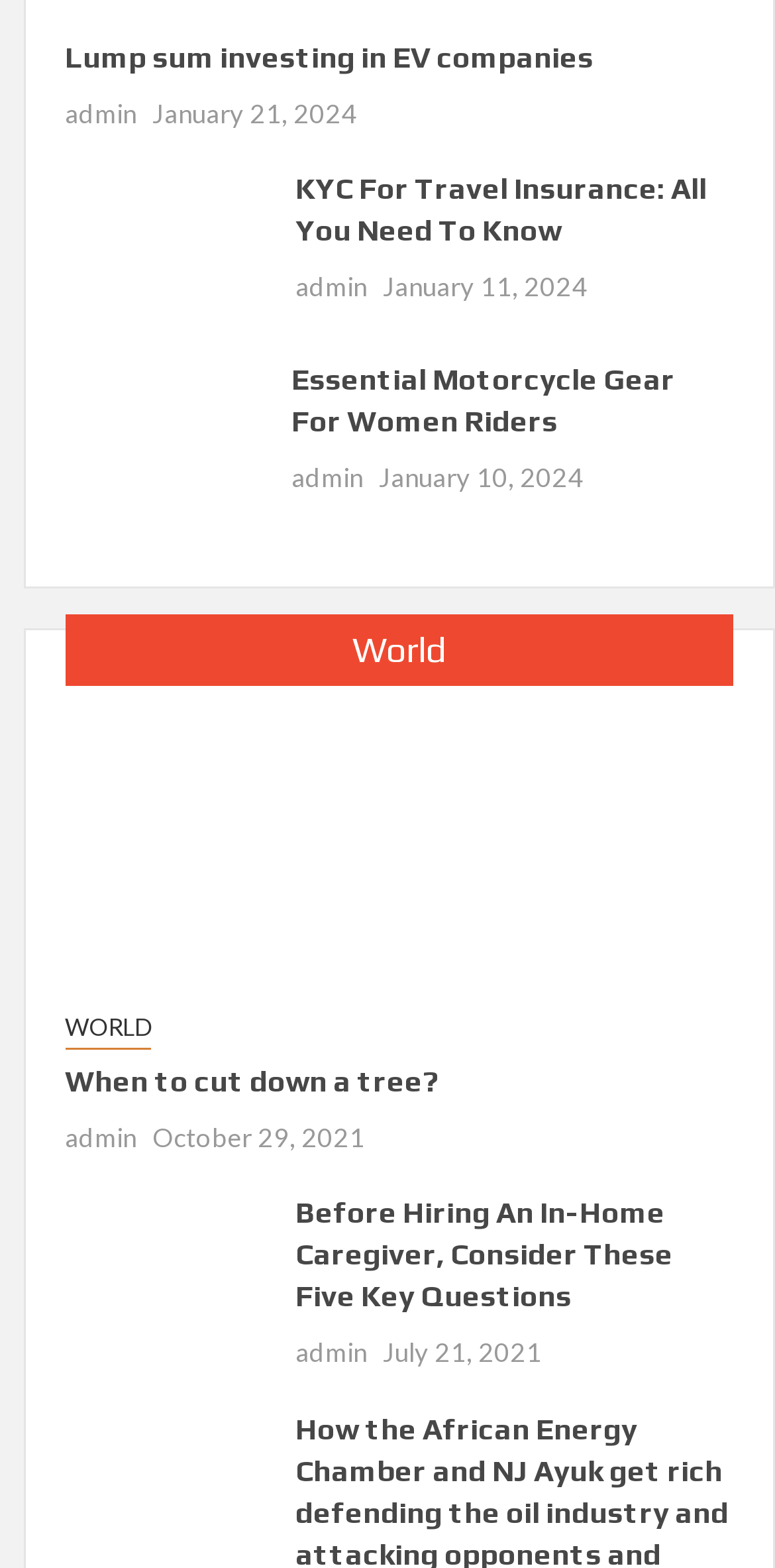Examine the screenshot and answer the question in as much detail as possible: What is the category of the seventh article?

The seventh article's heading is 'When to cut down a tree?' and it is categorized under 'World', indicating that the article is related to a global or general topic rather than a specific region or country.